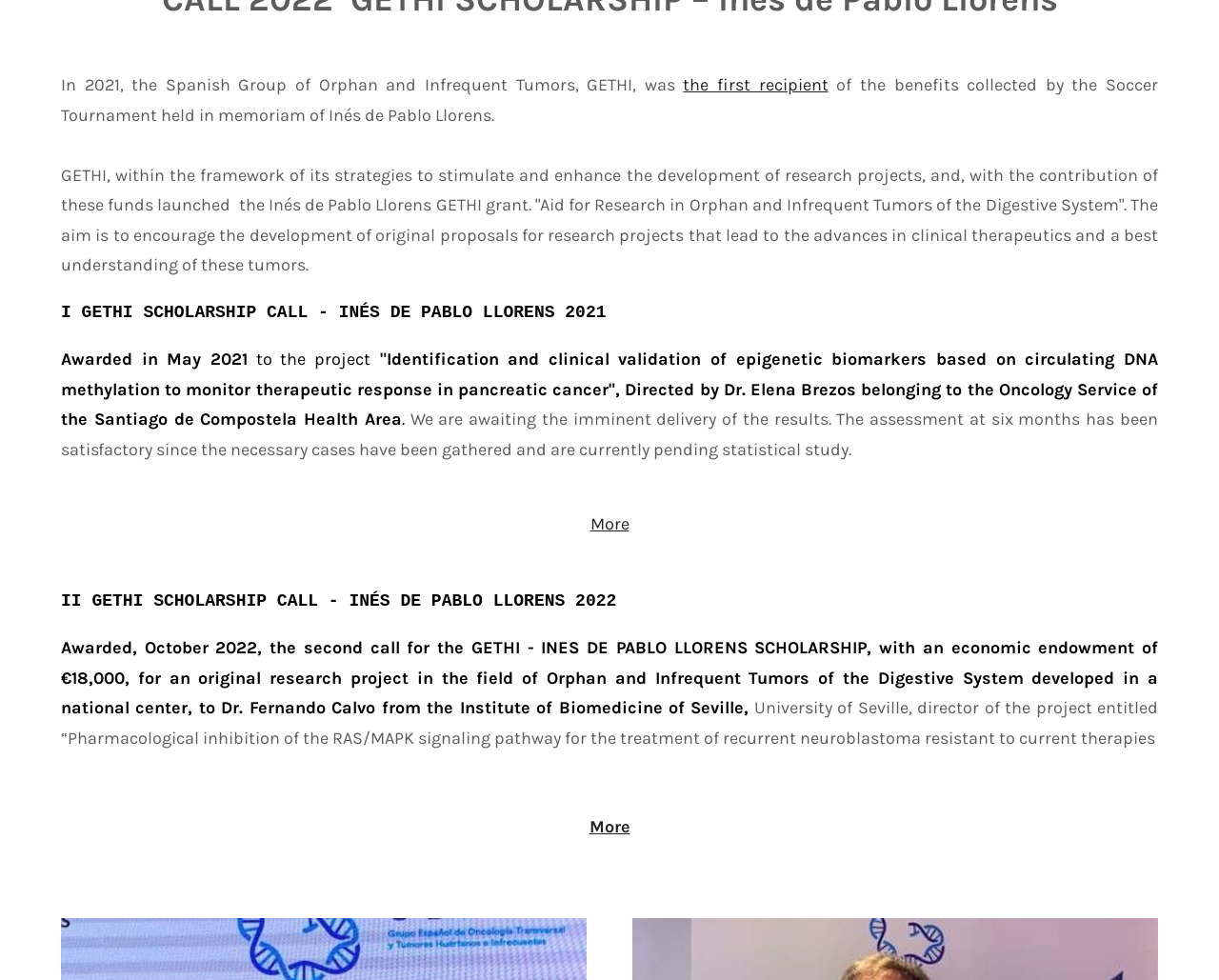Using the given description, provide the bounding box coordinates formatted as (top-left x, top-left y, bottom-right x, bottom-right y), with all values being floating point numbers between 0 and 1. Description: the first recipient

[0.56, 0.076, 0.679, 0.098]